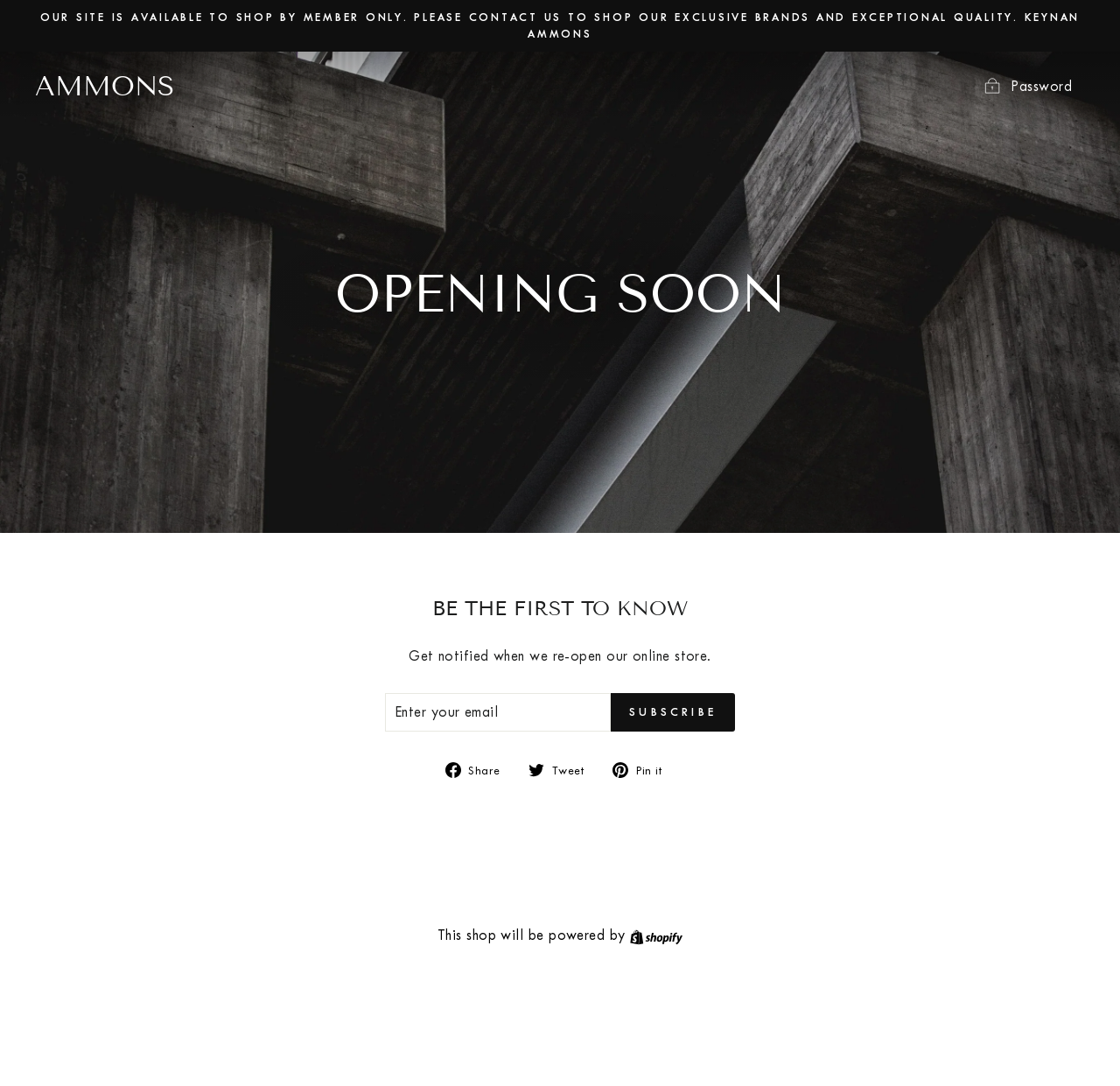Find and provide the bounding box coordinates for the UI element described with: "Subscribe".

[0.545, 0.638, 0.656, 0.674]